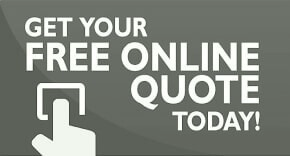What is the color of the bold text?
Look at the webpage screenshot and answer the question with a detailed explanation.

The caption describes the text as 'bold white text', which is eye-catching and inviting for potential clients seeking professional translation solutions, implying that the color of the bold text is white.